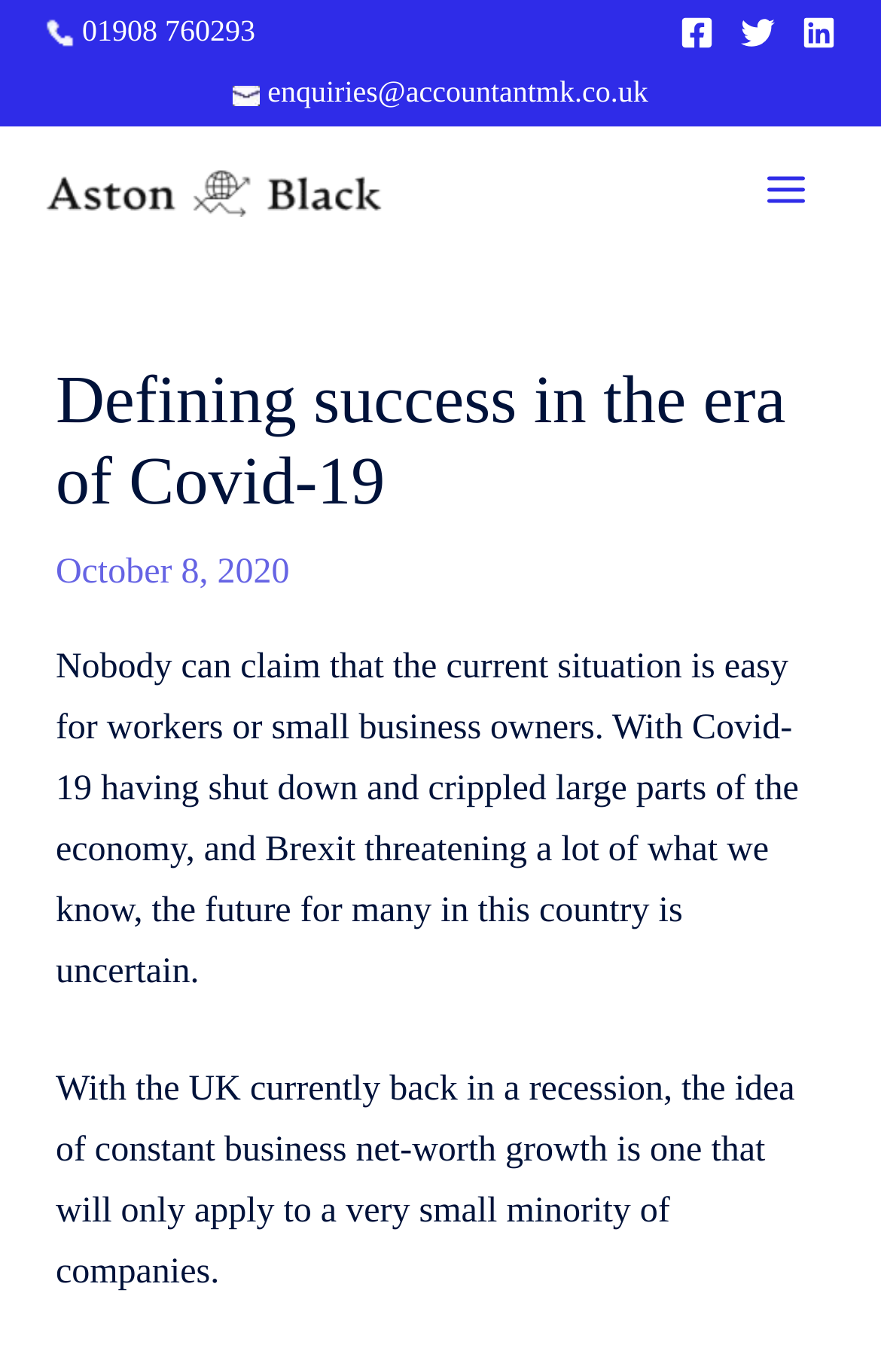Find the bounding box coordinates for the HTML element specified by: "Main Menu".

[0.836, 0.102, 0.949, 0.175]